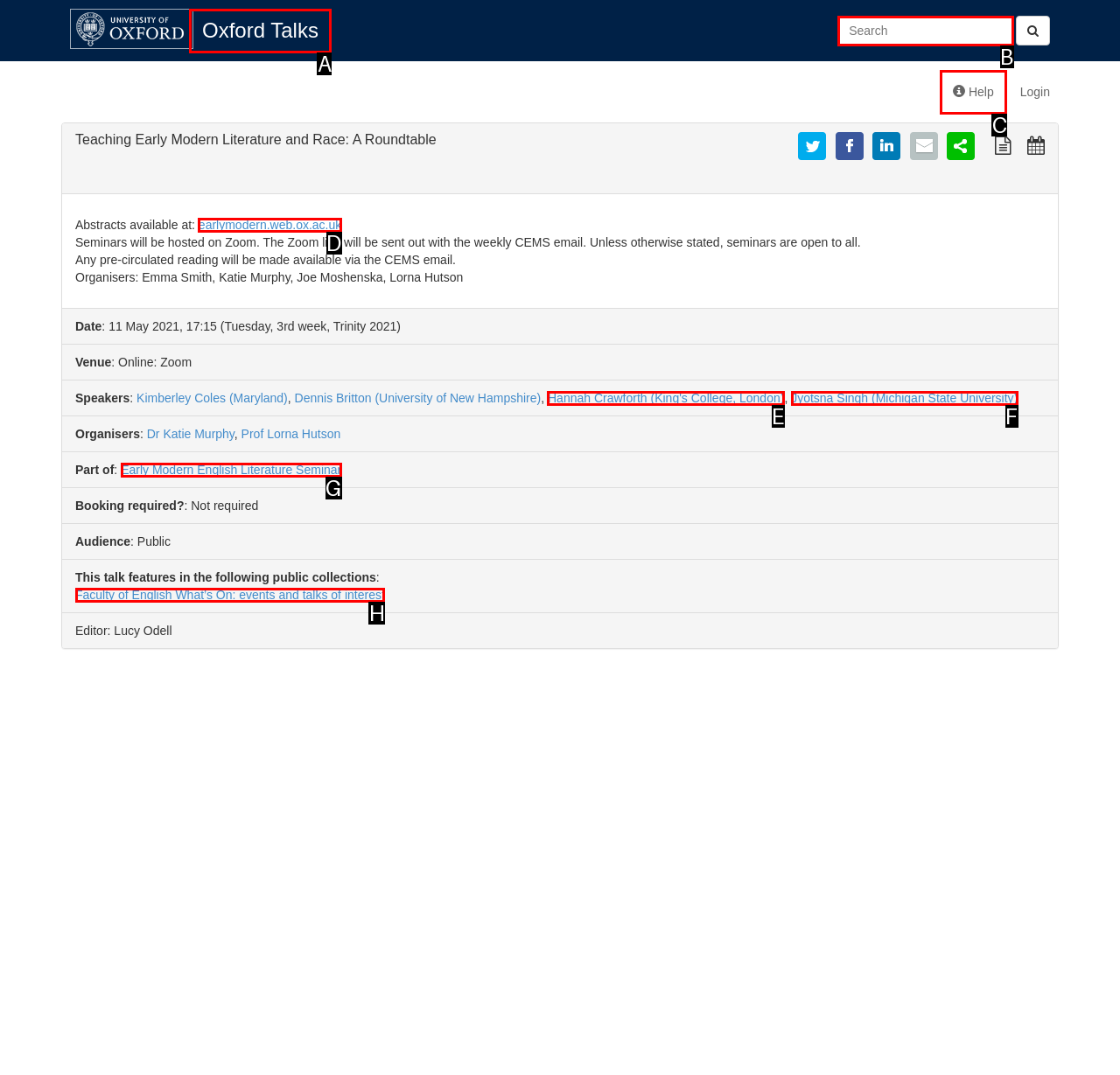From the description: aria-label="Email *" name="email" placeholder="Email *", select the HTML element that fits best. Reply with the letter of the appropriate option.

None